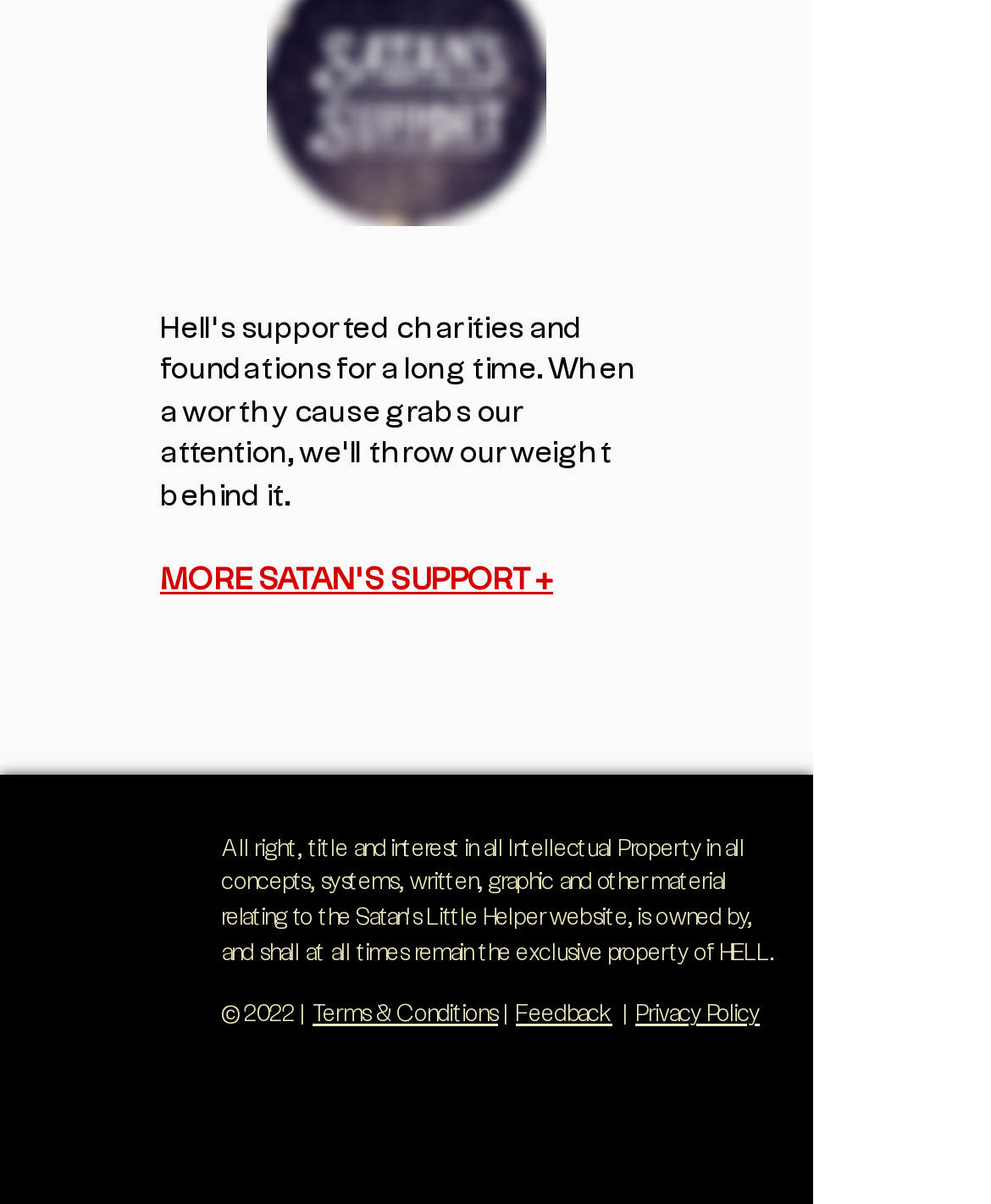Could you specify the bounding box coordinates for the clickable section to complete the following instruction: "Learn more about Satan's supported charities"?

[0.162, 0.462, 0.558, 0.498]